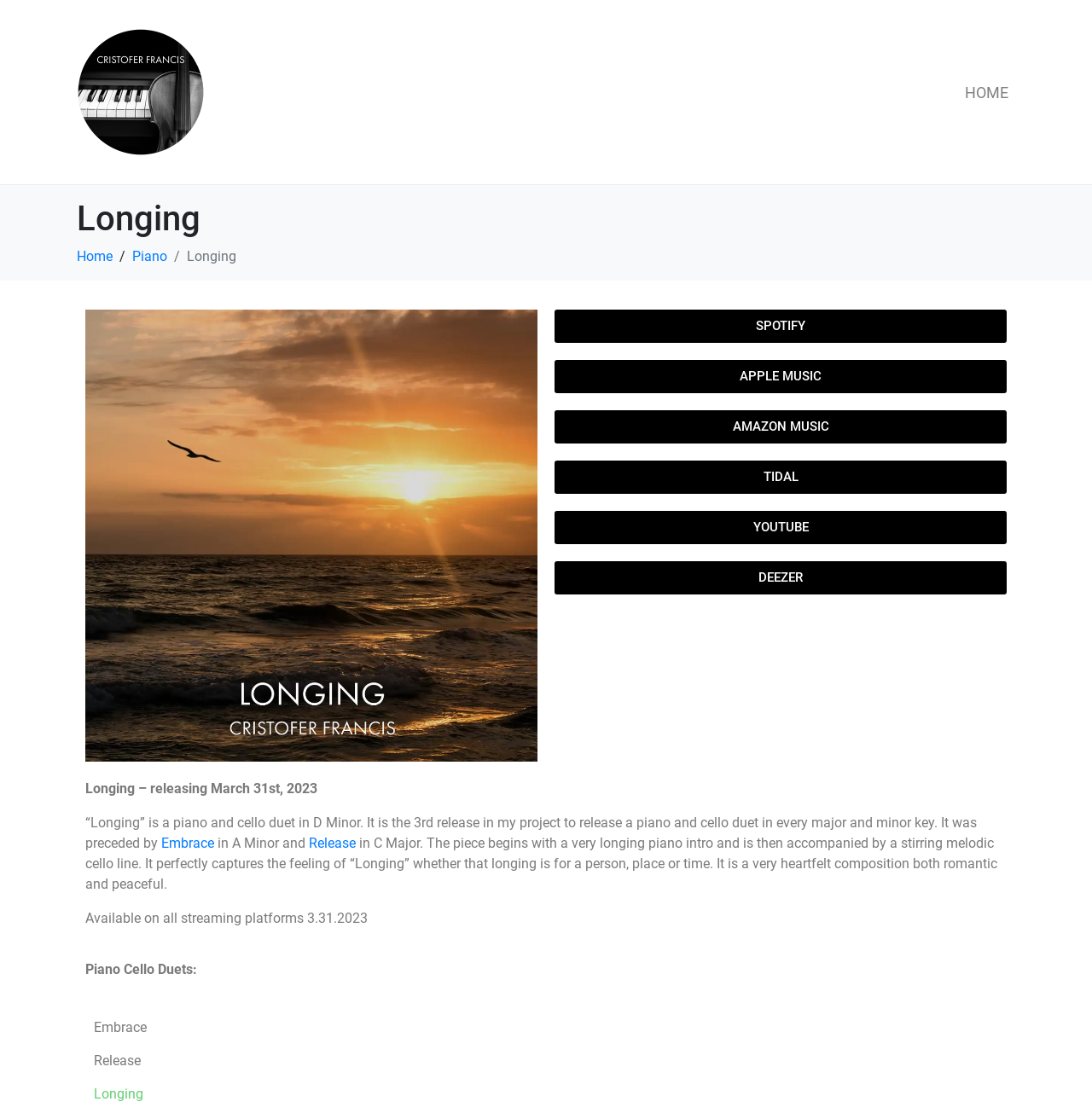Based on the image, please respond to the question with as much detail as possible:
What is the release date of Longing?

The release date of Longing is mentioned in the static text 'Longing – releasing March 31st, 2023'.